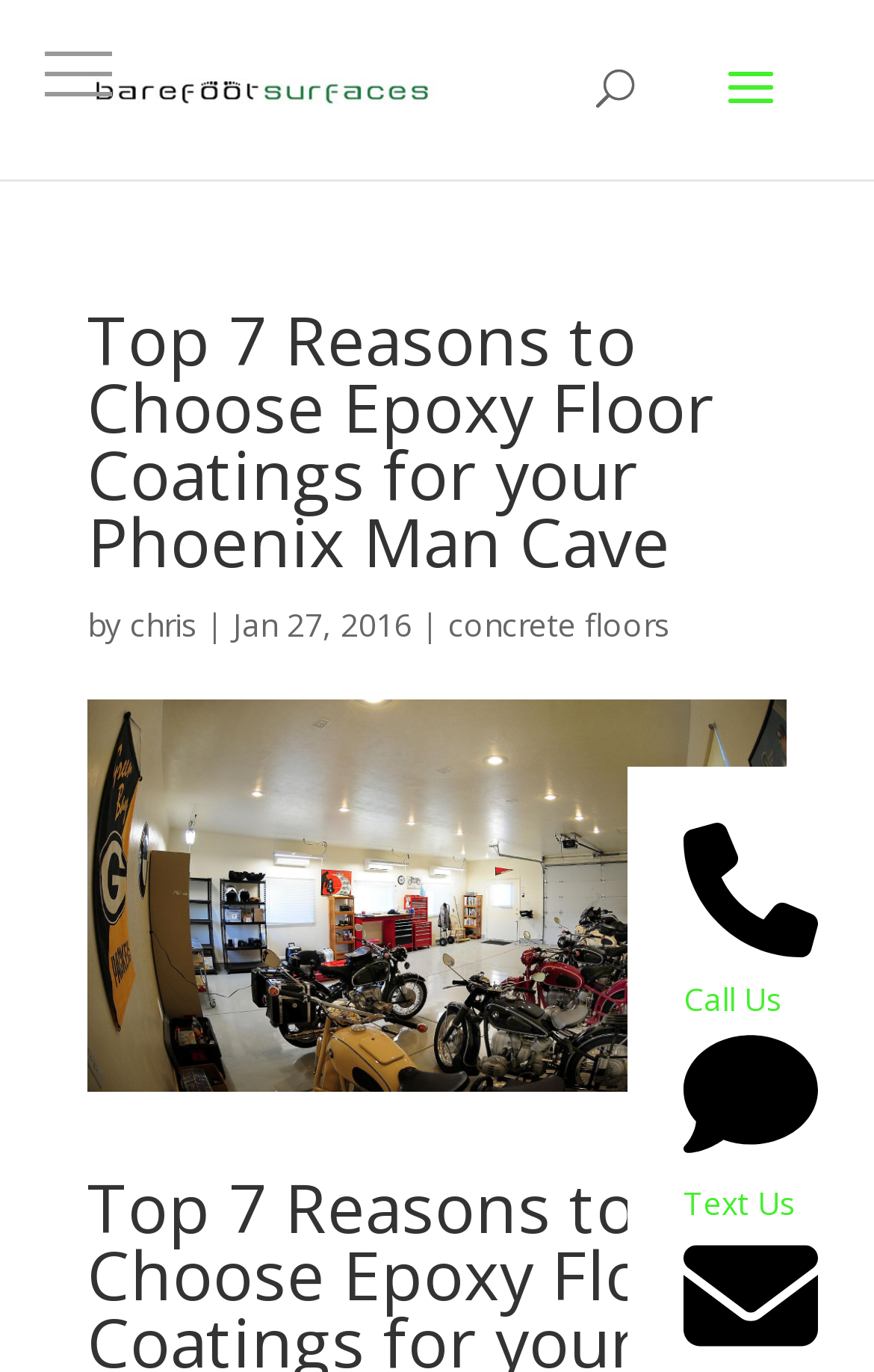Give a detailed account of the webpage, highlighting key information.

The webpage is about choosing epoxy floor coats for a man-cave in Phoenix, specifically highlighting the benefits of this choice. At the top left of the page, there is a link to "Barefoot Surfaces" accompanied by an image with the same name. 

Below this, there is a search bar that spans across most of the top section of the page. 

The main content of the page starts with a heading that lists the top 7 reasons to choose epoxy floor coatings for a Phoenix man cave. This heading is followed by the author's name, "chris", and the date "Jan 27, 2016". 

To the right of the author's information, there is a link to "concrete floors". 

Below the heading and author information, there is a large image that showcases professional epoxy floor coats. 

In the middle of the page, there is another link to "Barefoot Surfaces". 

At the bottom right of the page, there are three links: "Call Us", "Text Us", and an unnamed link. Each of these links is accompanied by an image.